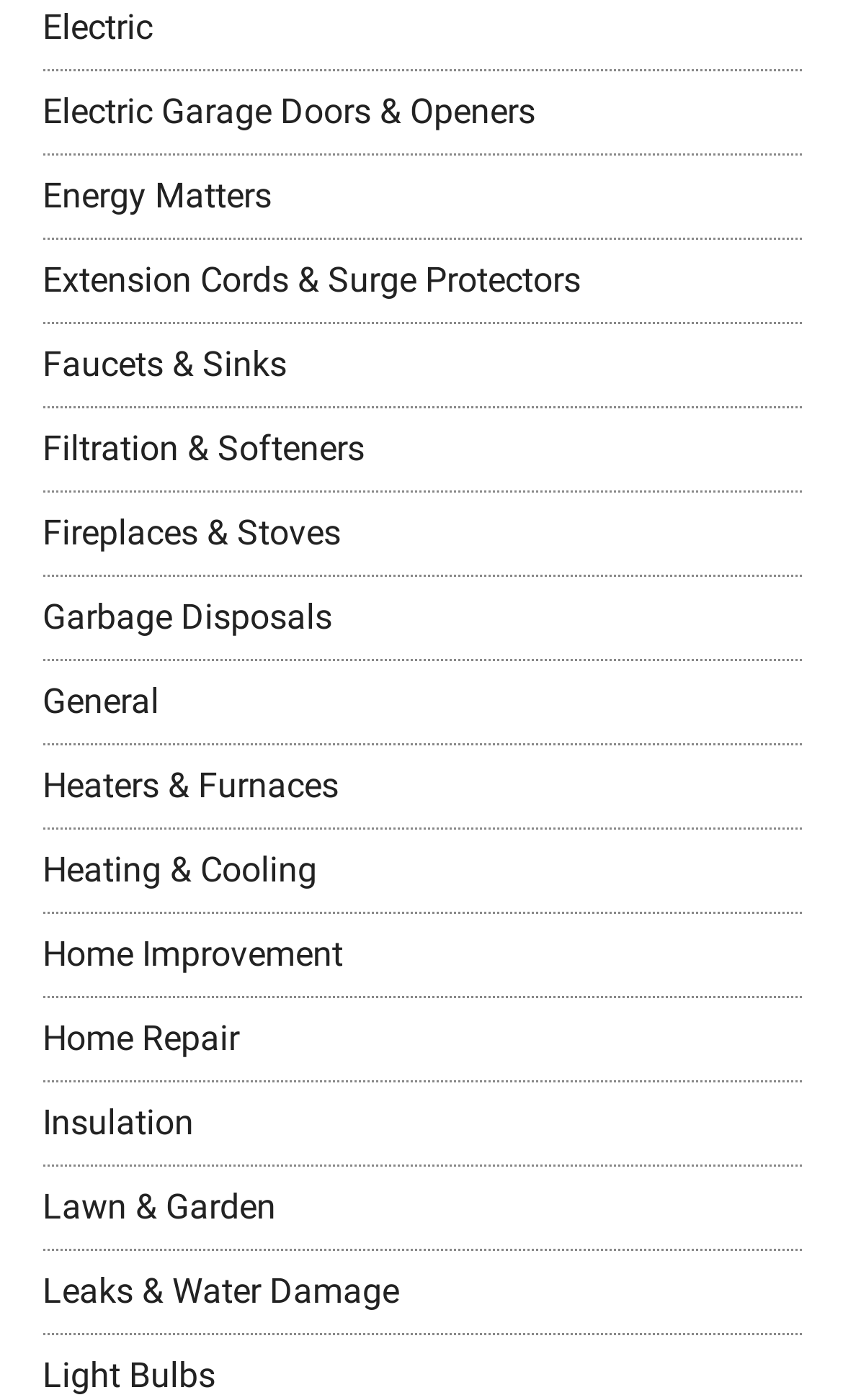Identify and provide the bounding box for the element described by: "Toggle Menu".

None